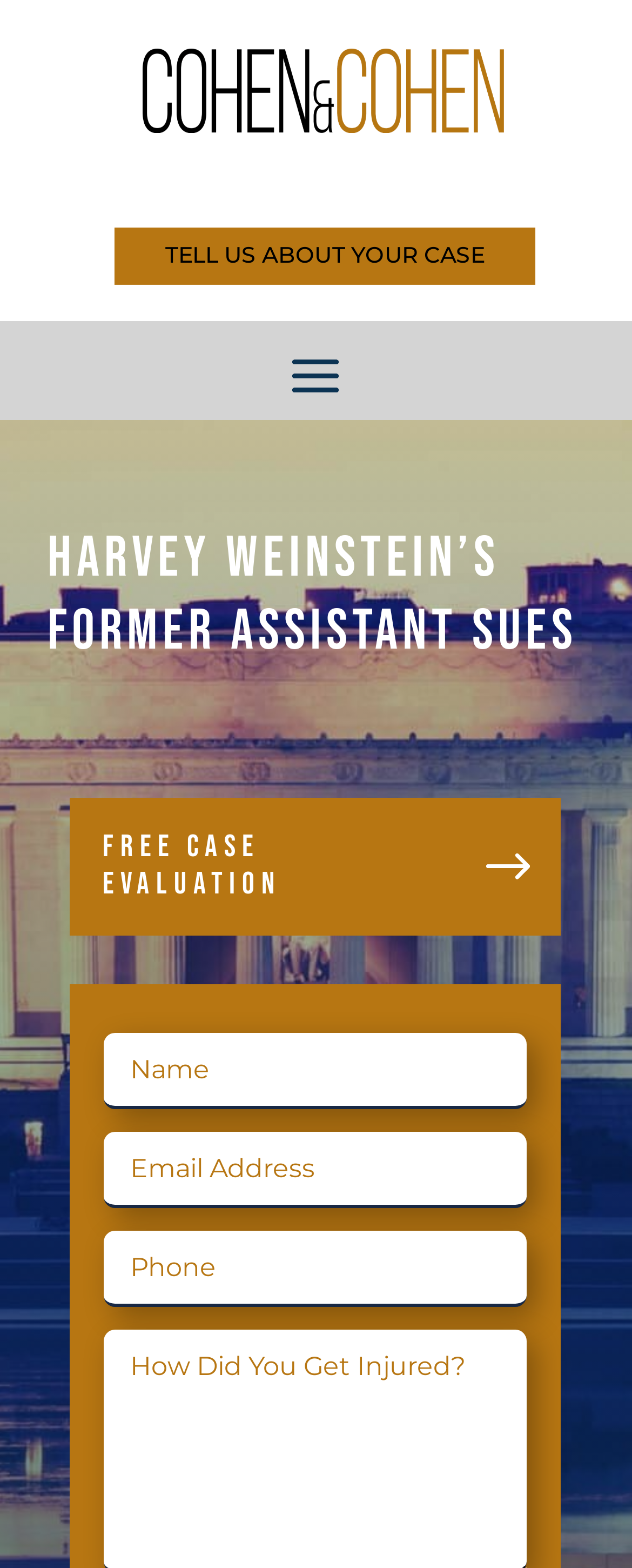How many textboxes are on the webpage?
Refer to the screenshot and respond with a concise word or phrase.

3